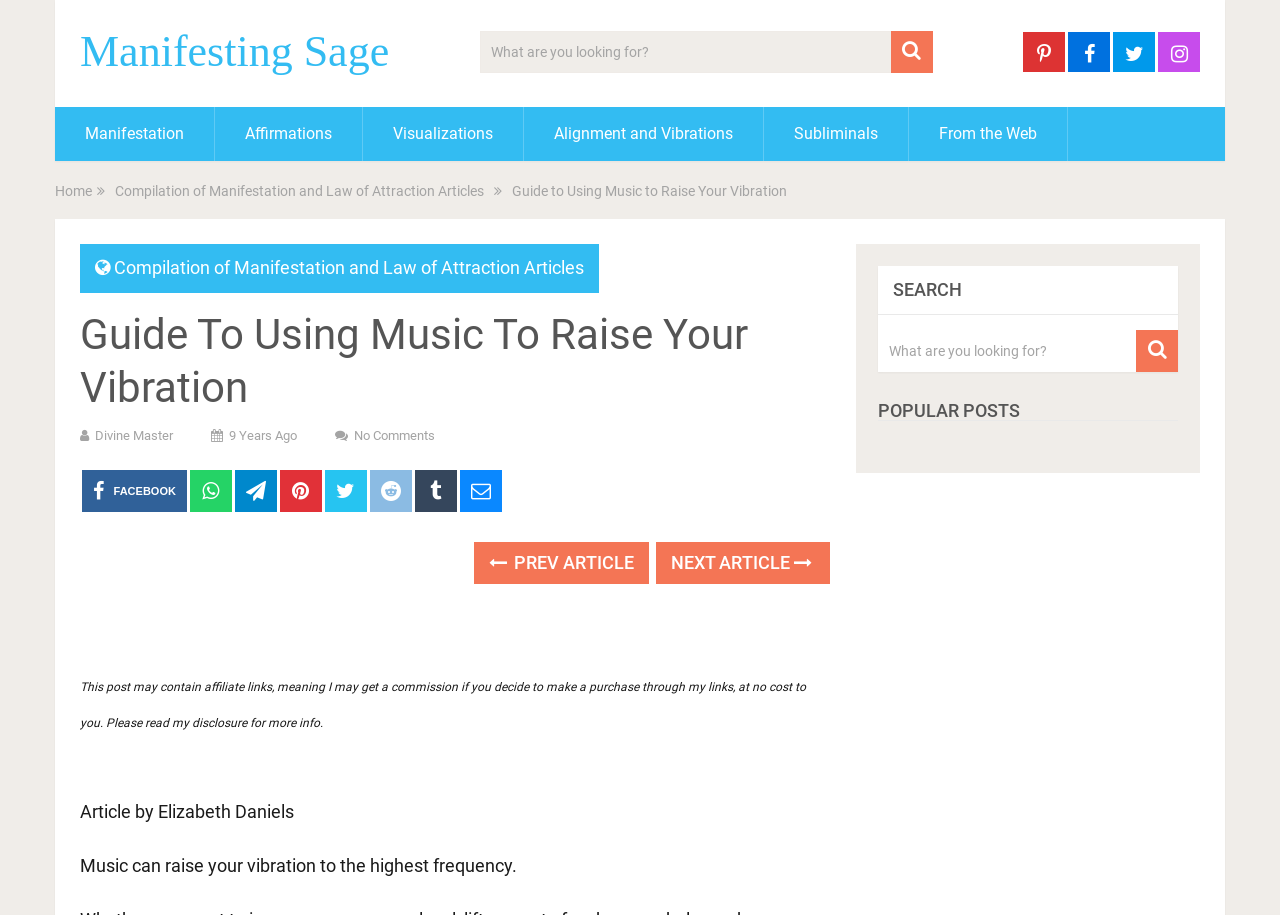Please give a concise answer to this question using a single word or phrase: 
What is the topic of the article?

Using music to raise vibration